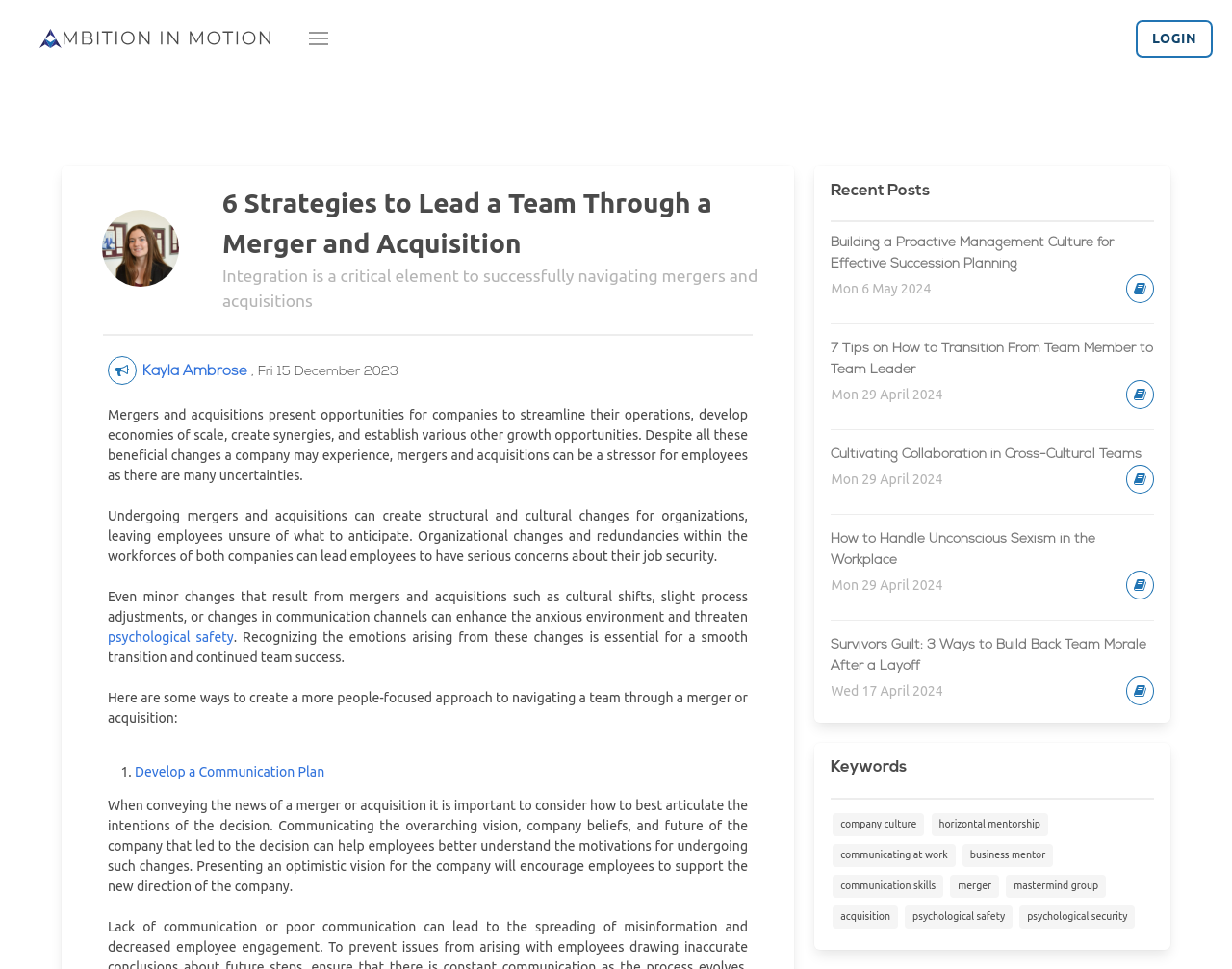Please give a short response to the question using one word or a phrase:
What is the purpose of the 'Keywords' section?

To provide related keywords